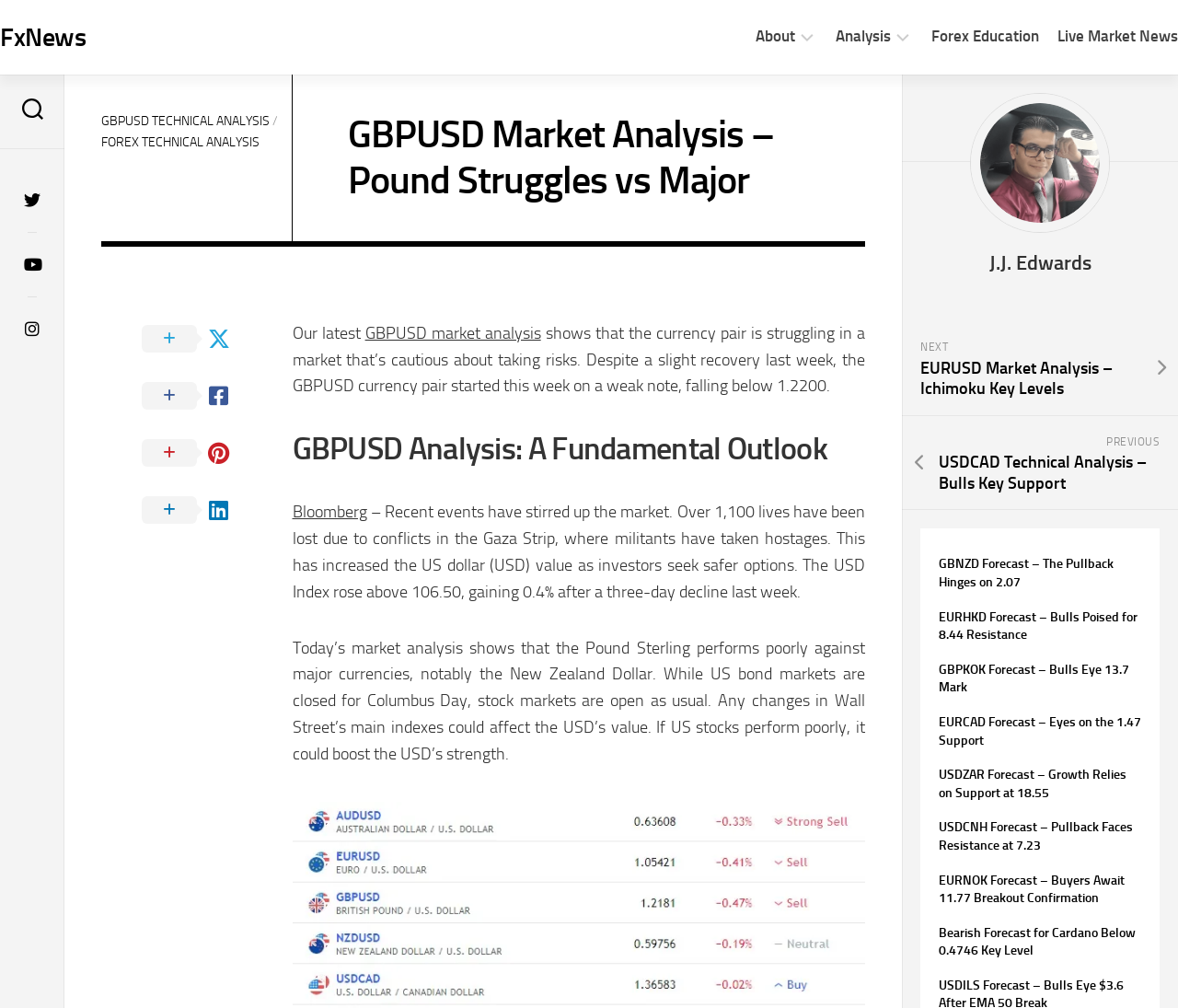Please determine and provide the text content of the webpage's heading.

GBPUSD Market Analysis – Pound Struggles vs Major